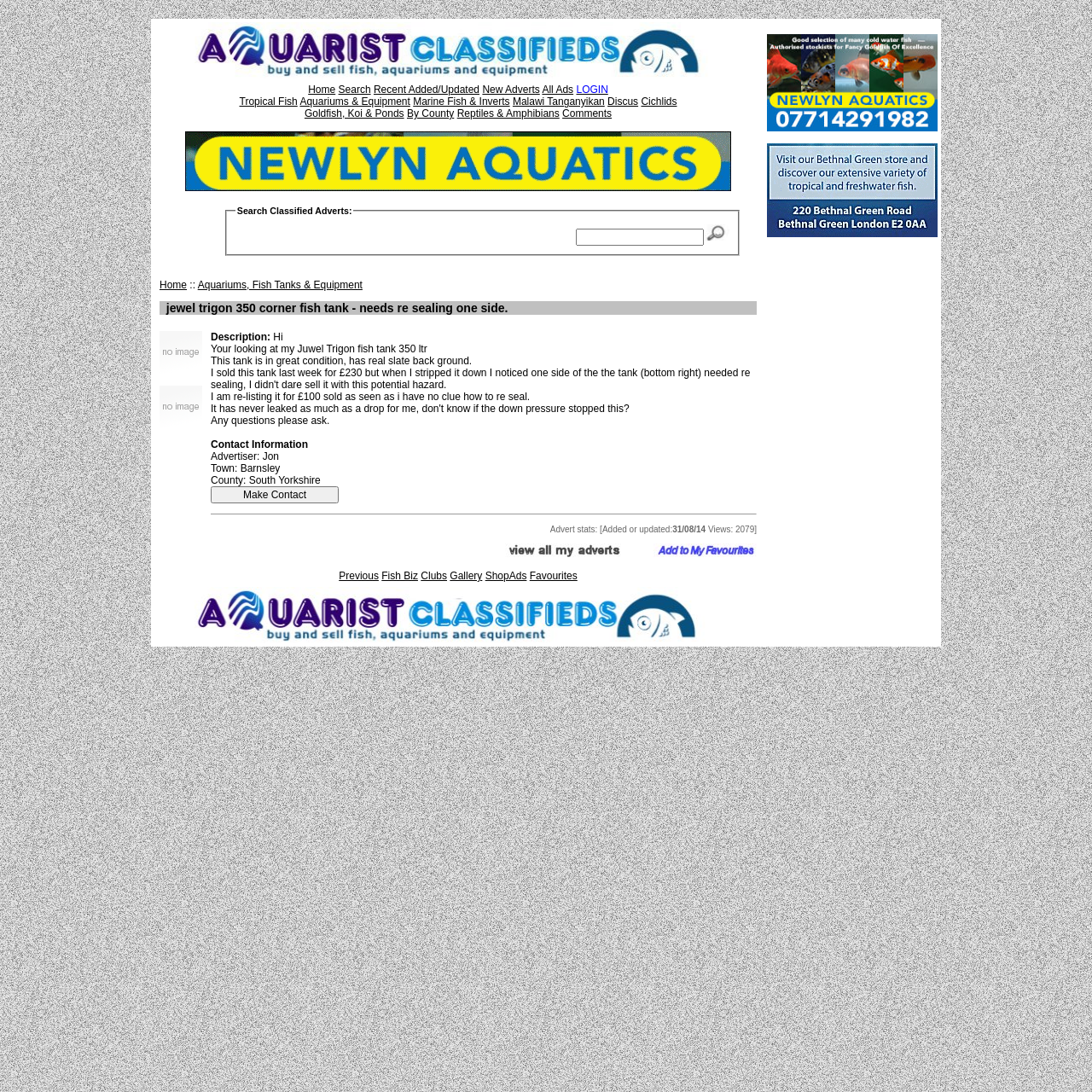Use one word or a short phrase to answer the question provided: 
What is the purpose of the 'Make Contact' button?

To contact the advertiser